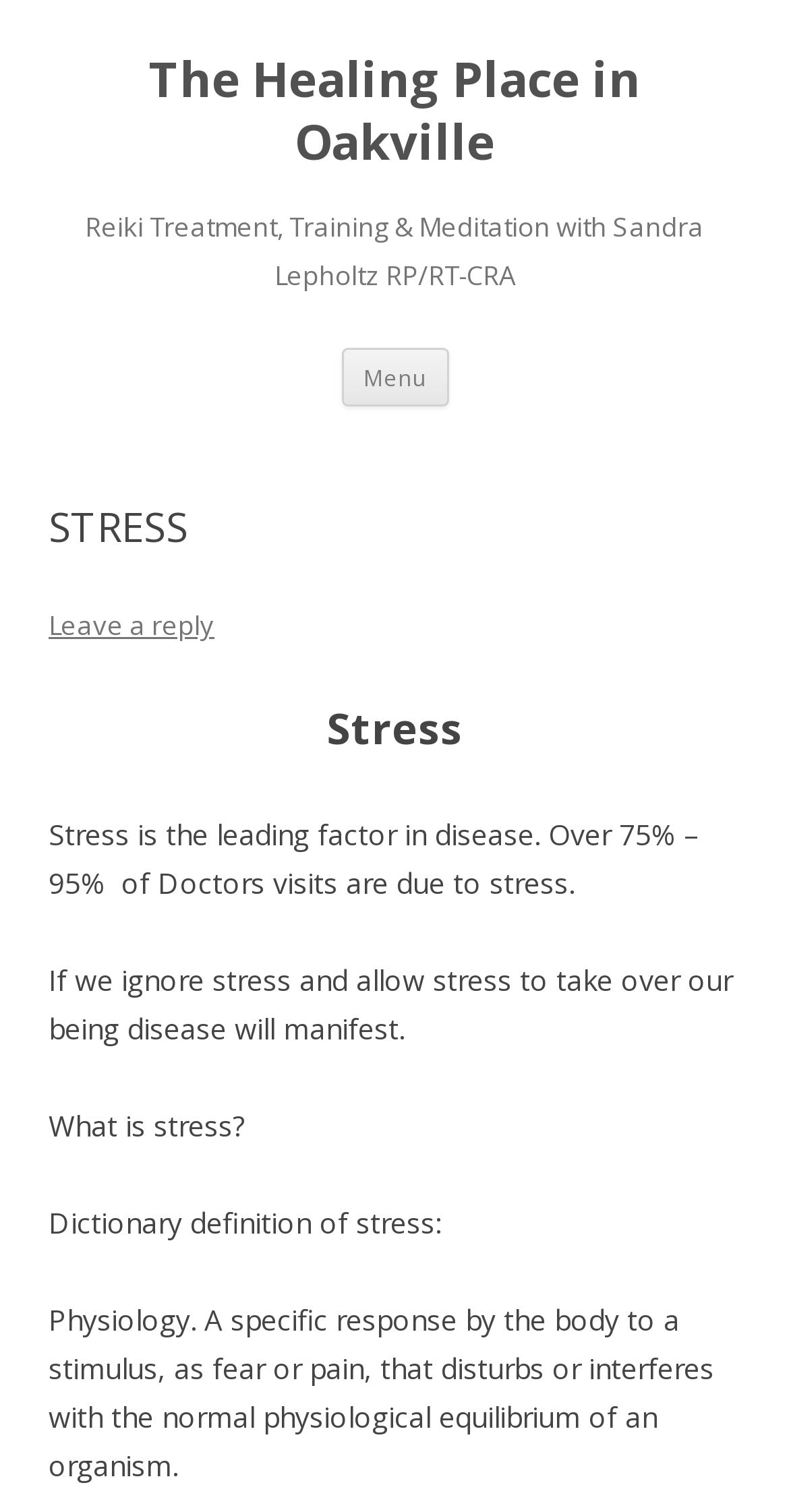Provide a brief response to the question below using a single word or phrase: 
What is the definition of stress?

Physiological response to stimulus